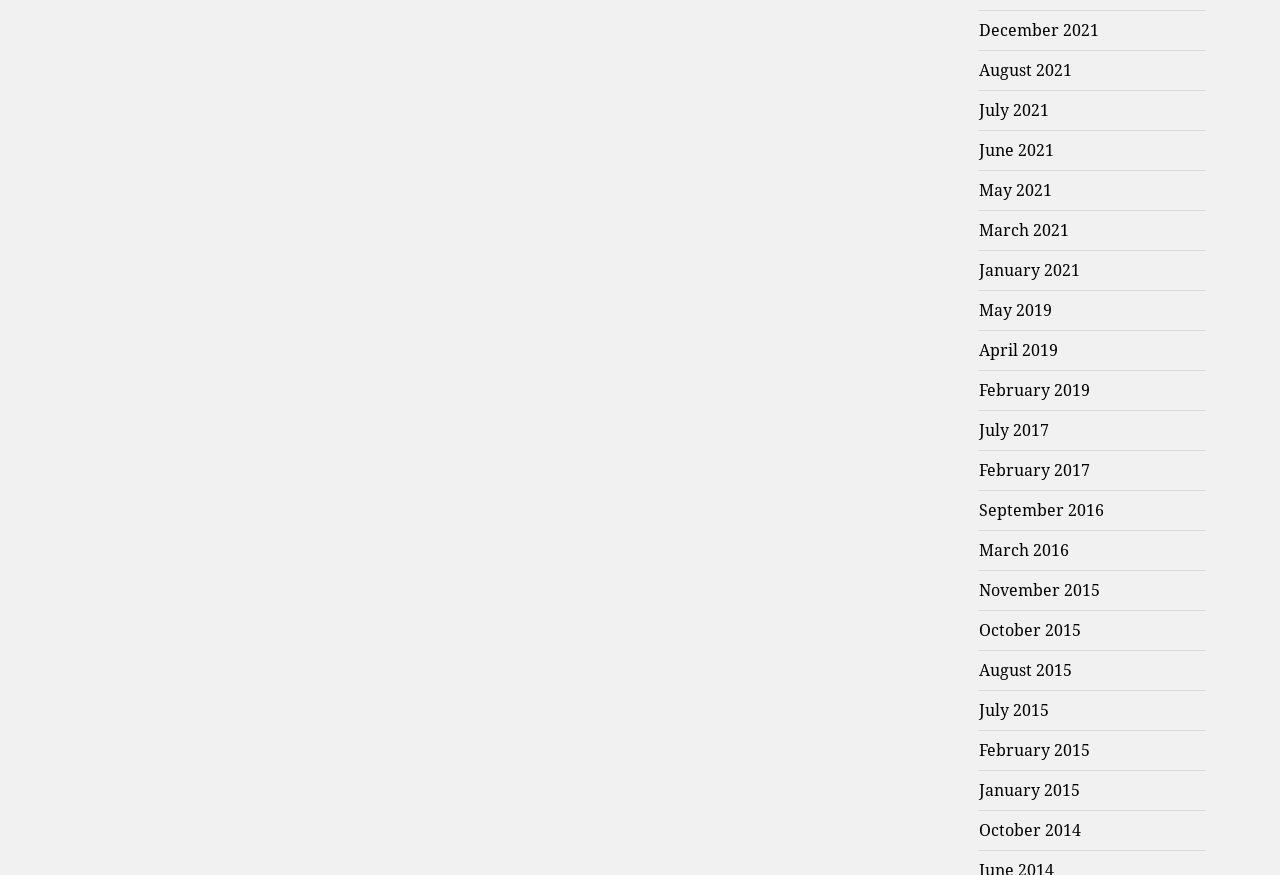How many years are represented on the webpage? Please answer the question using a single word or phrase based on the image.

7